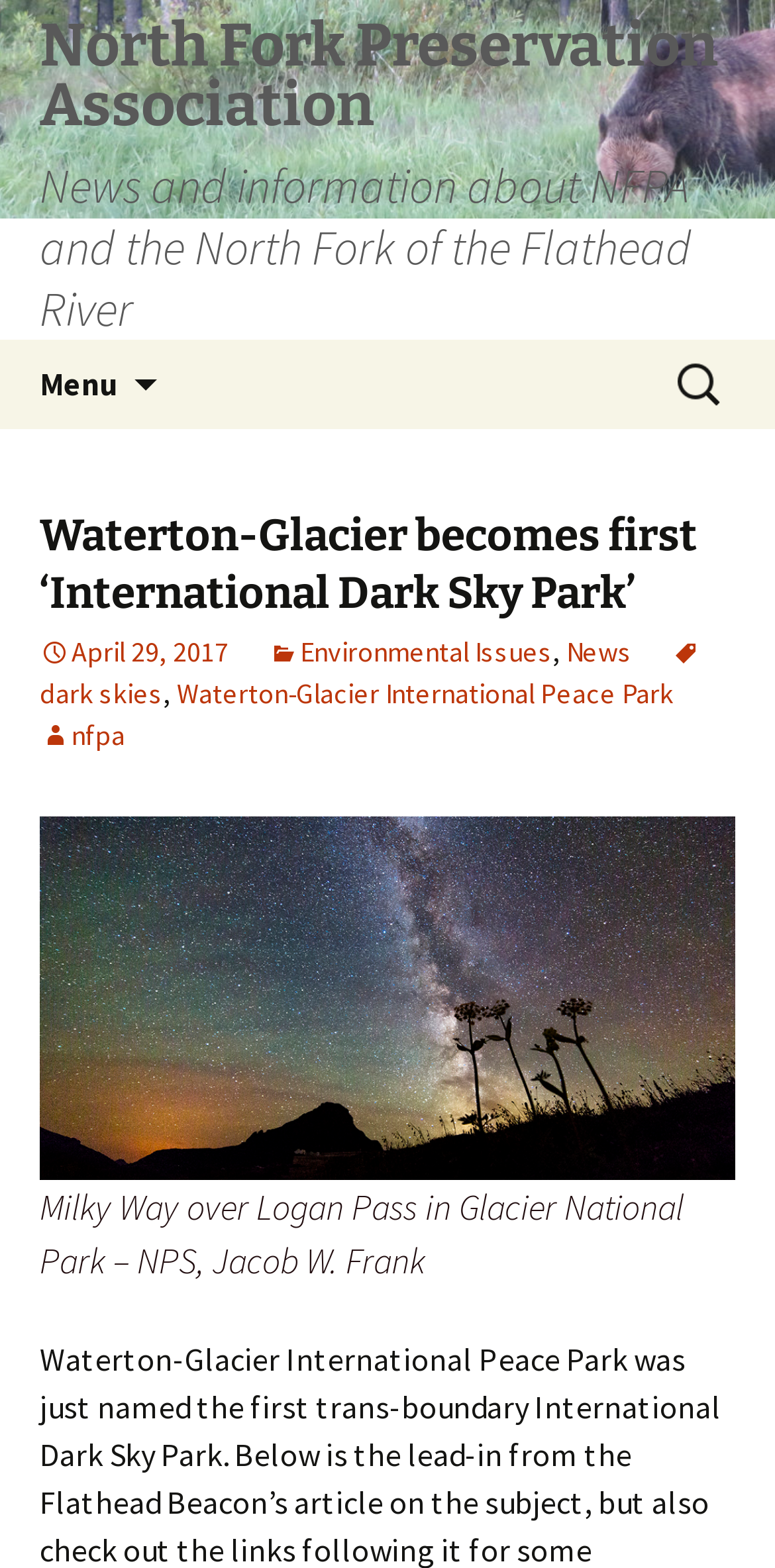Identify and extract the main heading of the webpage.

North Fork Preservation Association